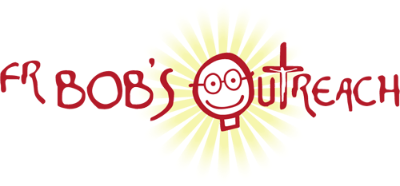What is the primary goal of Father Bob's Outreach?
Kindly offer a comprehensive and detailed response to the question.

The caption explains that the mission of Father Bob's Outreach is to 'foster connection and support within the community', indicating that the primary goal is to bring people together and provide assistance.